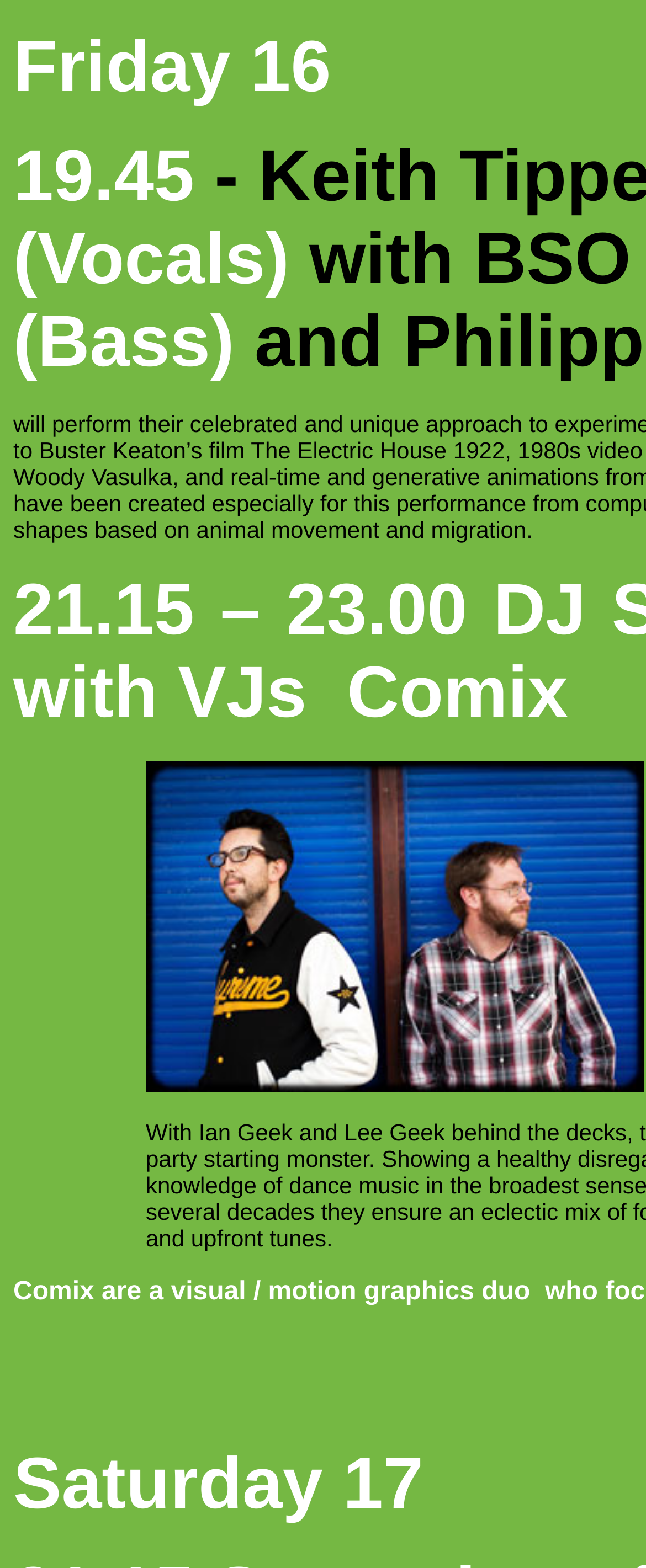Give a complete and precise description of the webpage's appearance.

The webpage appears to be related to music, with a focus on event details. At the top left of the page, there is a section displaying the date "Friday 16" and time "19.45" with a dash in between. Below this, there is a description "(Vocals)" and further down, another description "(Bass)". 

To the right of the "(Bass)" description, there is a large image that takes up most of the right side of the page. 

Below the initial date and time section, there is another section displaying the date "Saturday 17". This section is positioned near the bottom of the page.